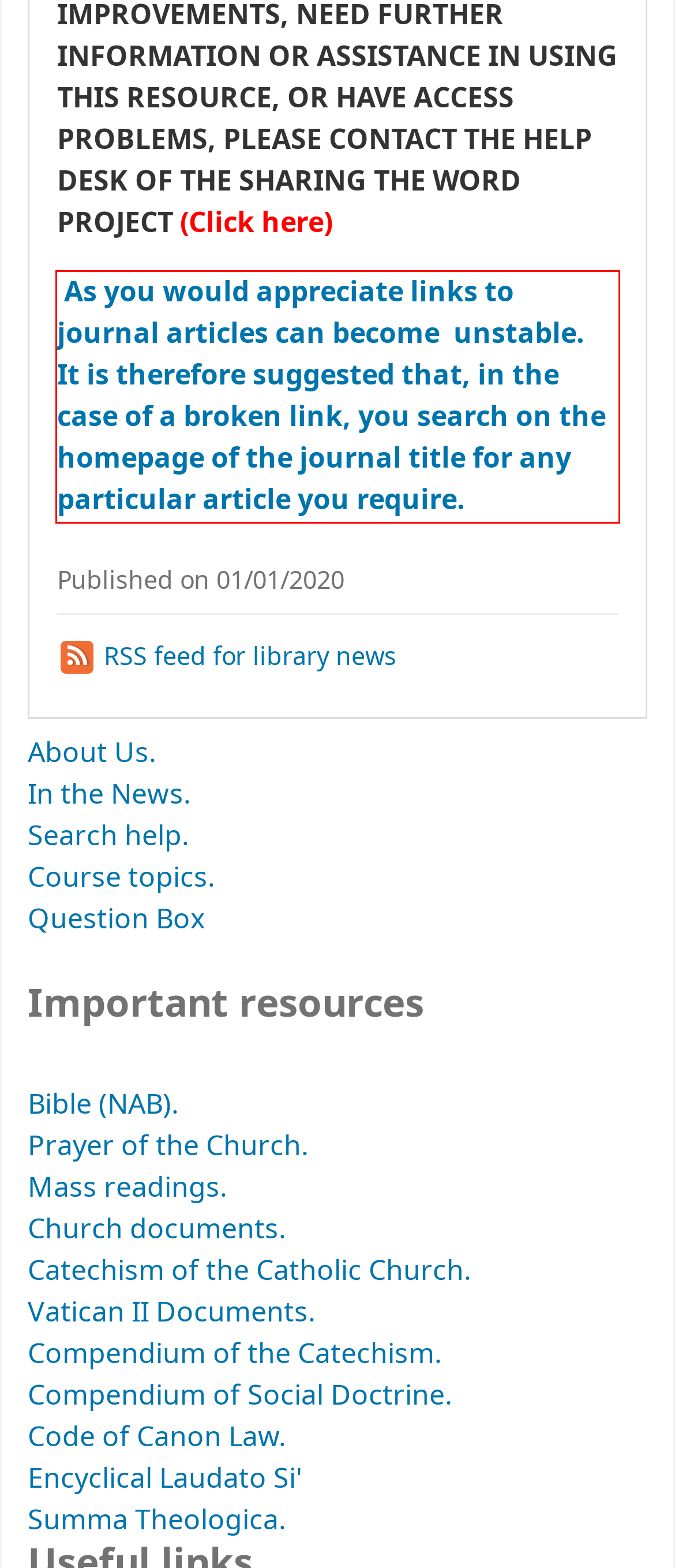Please take the screenshot of the webpage, find the red bounding box, and generate the text content that is within this red bounding box.

As you would appreciate links to journal articles can become unstable. It is therefore suggested that, in the case of a broken link, you search on the homepage of the journal title for any particular article you require.